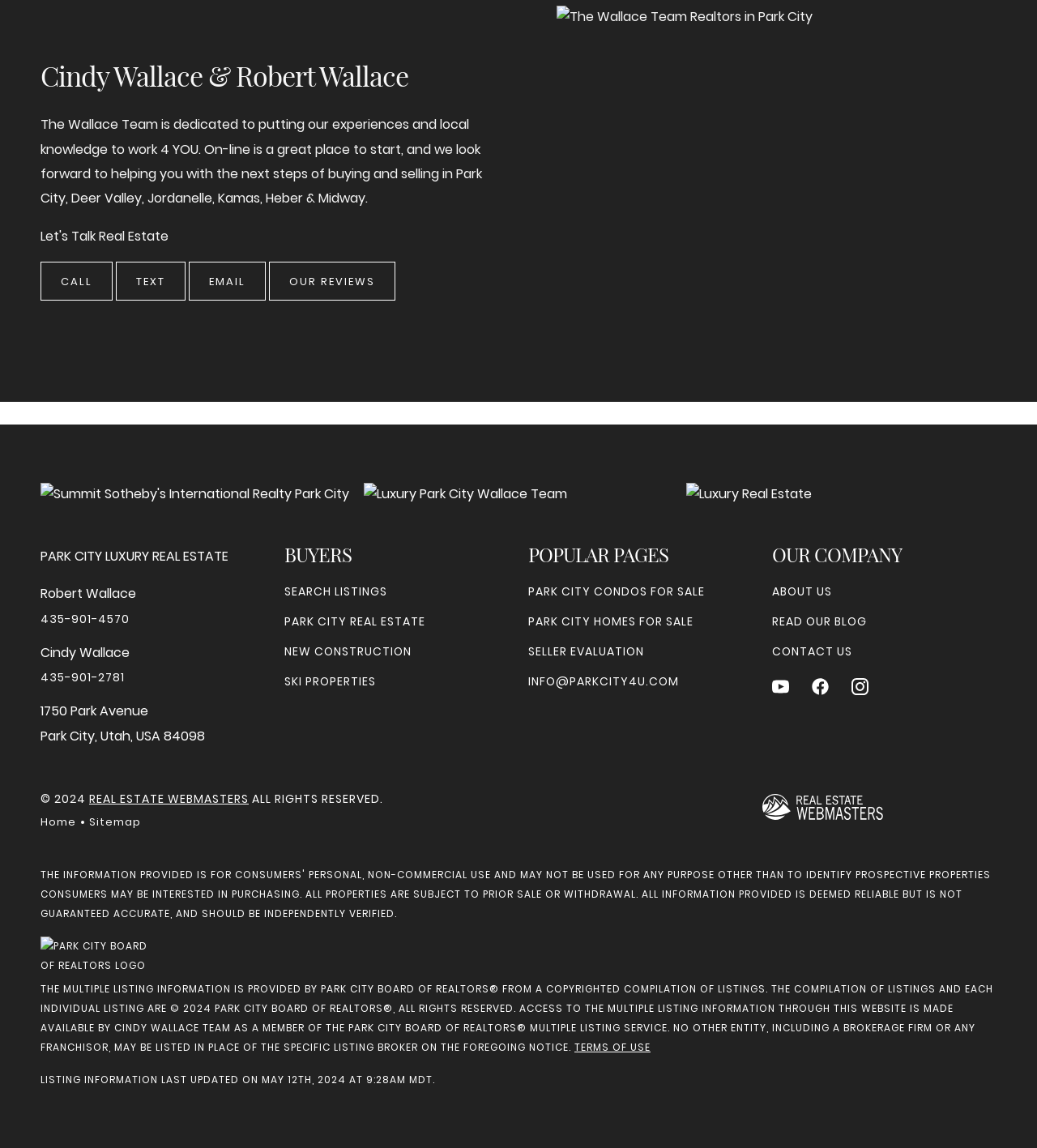Please reply to the following question using a single word or phrase: 
What is the name of the real estate team?

The Wallace Team